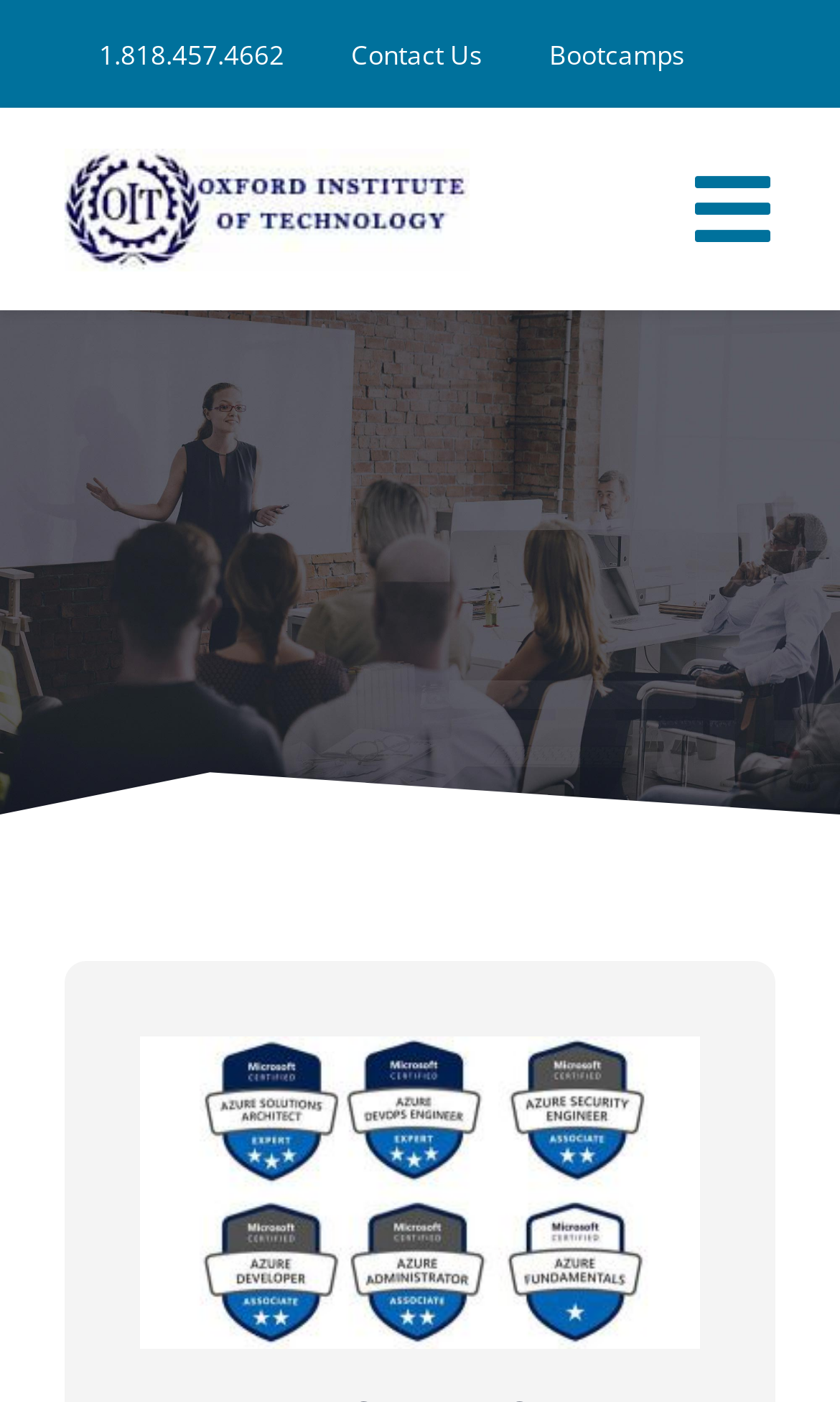Provide an in-depth caption for the elements present on the webpage.

The webpage is about the Oxford Institute of Technology, which offers a wide range of IT training and certification courses. At the top-left corner, there is a navigation menu labeled "University Top Secondary Menu" with three links: a phone number, "Contact Us", and "Bootcamps". Below this menu, there is a logo of the Oxford Institute of Technology, which is an image.

To the right of the logo, there is another navigation menu labeled "University Main Menu" with several links, including "HOME", "Certification & Courses", "Bootcamps", "Government Trainings", "Why OIT", and "Contact". Each of these links has a corresponding button to open a submenu. 

At the bottom of the page, there is a "Go to Top" link, which is an arrow icon pointing upwards. There is also a horizontal image spanning the entire width of the page, located about halfway down the page.

The page has a total of 11 links, 2 navigation menus, 2 images, and 5 buttons. The layout is organized, with clear headings and concise text, making it easy to navigate.